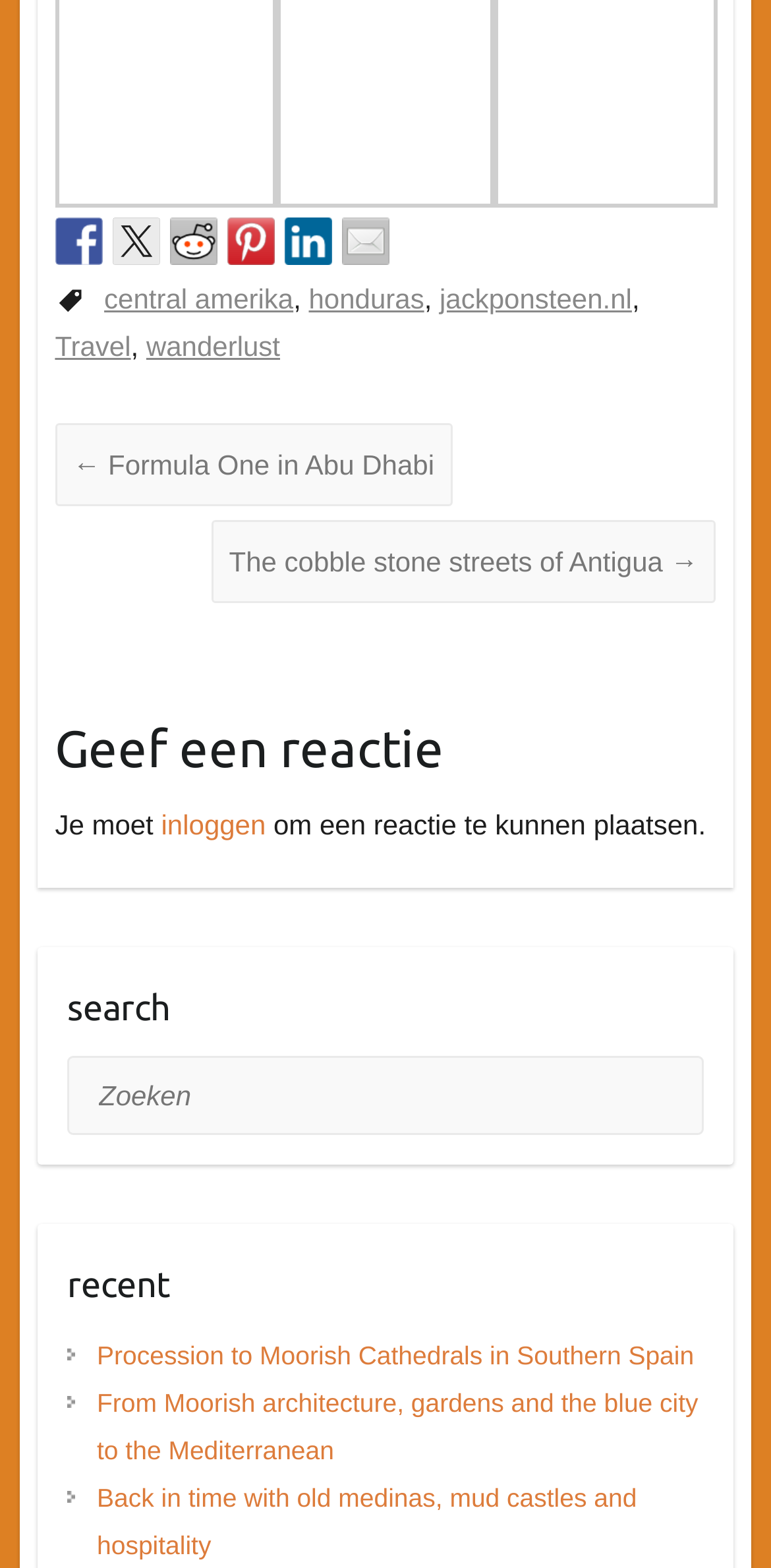What is the purpose of the textbox?
Answer the question in as much detail as possible.

I determined the purpose of the textbox by examining the surrounding text, which includes the heading 'search' and the static text 'Zoeken', indicating that the textbox is for searching.